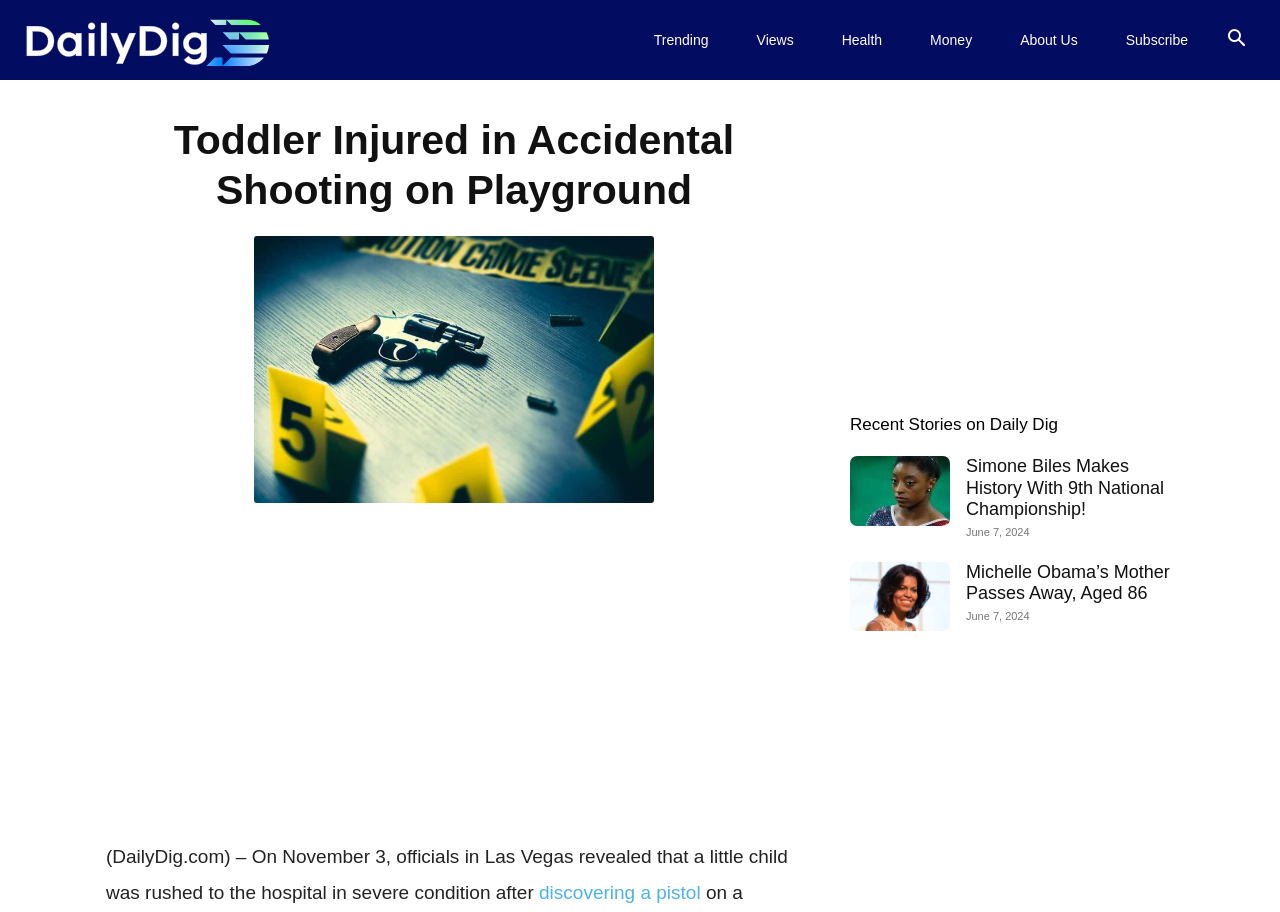Bounding box coordinates are specified in the format (top-left x, top-left y, bottom-right x, bottom-right y). All values are floating point numbers bounded between 0 and 1. Please provide the bounding box coordinate of the region this sentence describes: Views

[0.572, 0.0, 0.639, 0.088]